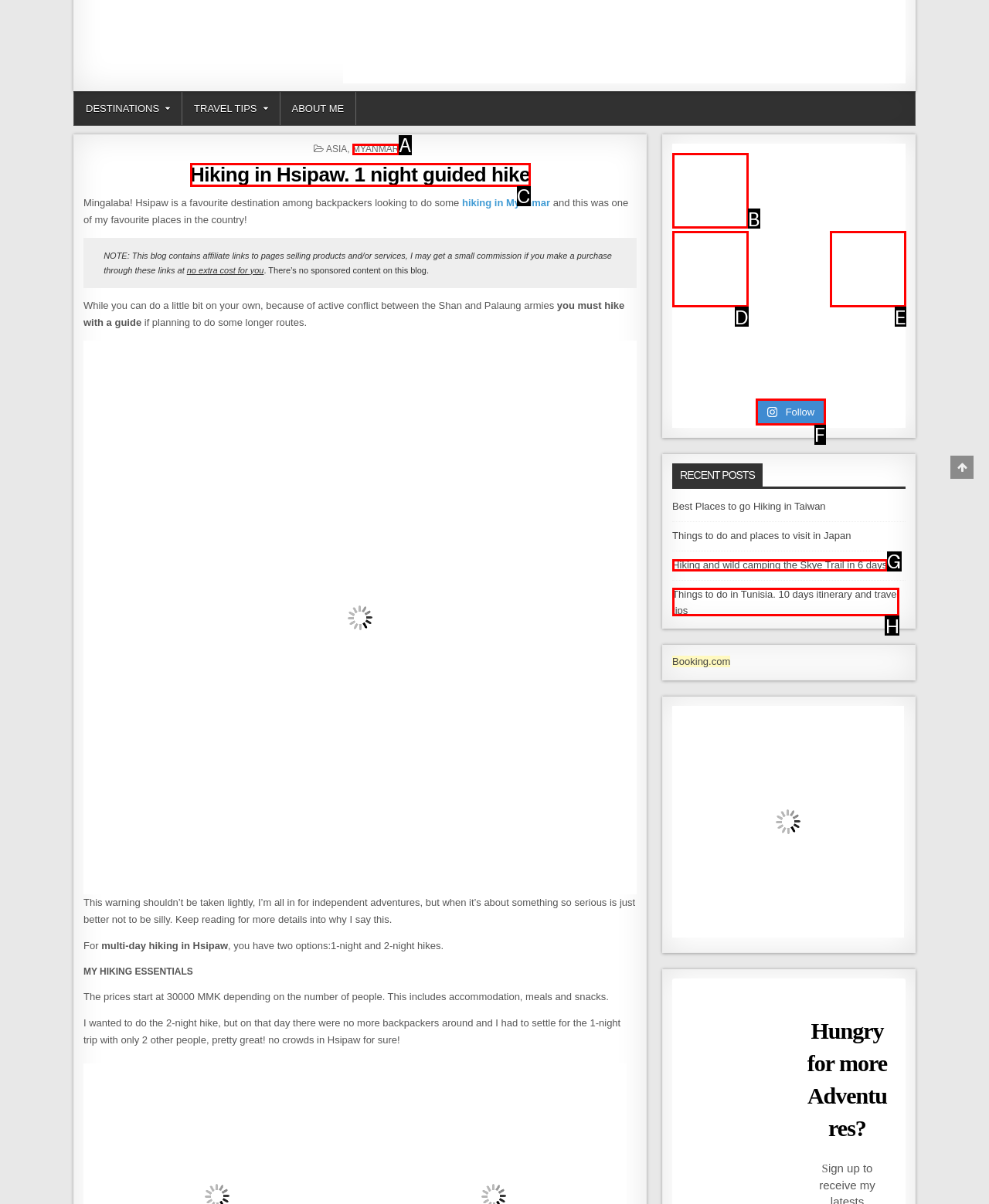Select the letter of the UI element that best matches: Myanmar
Answer with the letter of the correct option directly.

A